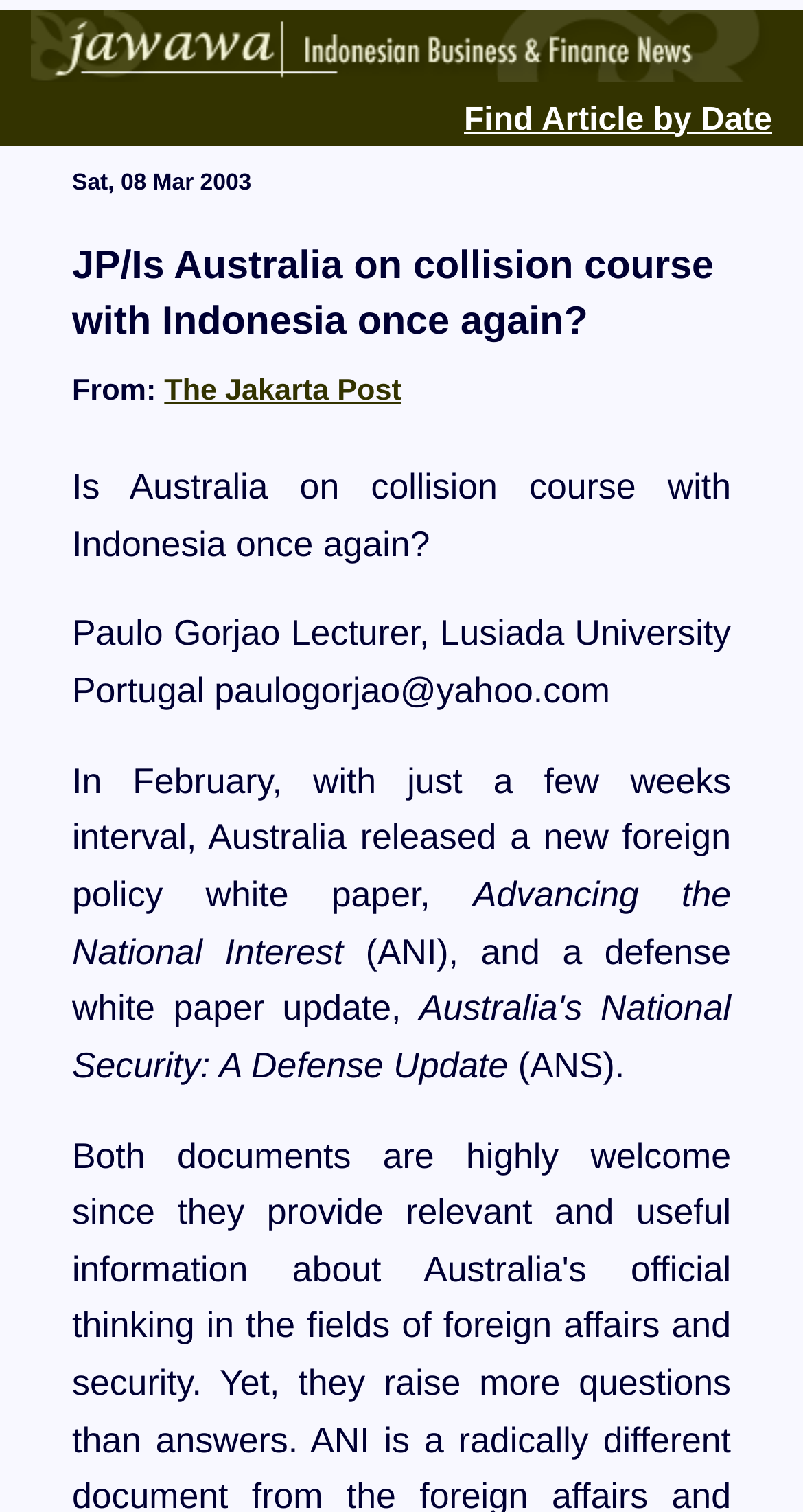Elaborate on the information and visuals displayed on the webpage.

The webpage appears to be an article page, with a focus on a specific news article. At the top, there are two links, one with no text and the other labeled "Find Article by Date", positioned side by side, taking up most of the width of the page. Below these links, there is a date displayed, "Sat, 08 Mar 2003", situated near the left edge of the page.

The main article title, "JP/Is Australia on collision course with Indonesia once again?", is a prominent heading that spans most of the page's width. Below the title, there is a section with the label "From:" followed by a link to "The Jakarta Post". The article's title is repeated, followed by the author's information, "Paulo Gorjao Lecturer, Lusiada University Portugal paulogorjao@yahoo.com".

The article's content begins below the author's information, with a series of paragraphs. The first paragraph starts with the sentence "In February, with just a few weeks interval, Australia released a new foreign policy white paper,". The text continues with mentions of "Advancing the National Interest" and a defense white paper update, concluding with the abbreviation "(ANS)".

Overall, the webpage is dominated by the article's content, with a clear structure and organization, making it easy to follow and read.